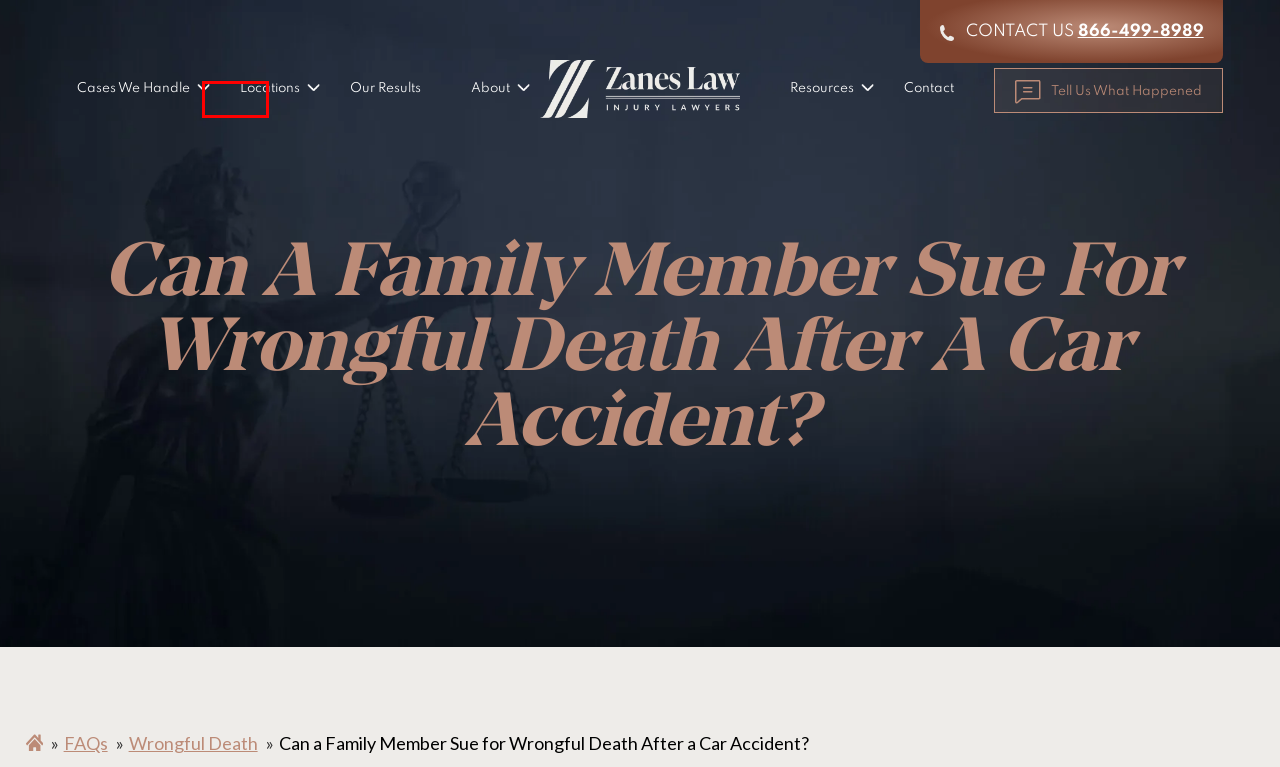After examining the screenshot of a webpage with a red bounding box, choose the most accurate webpage description that corresponds to the new page after clicking the element inside the red box. Here are the candidates:
A. Locations - Zanes Law Injury Lawyers
B. Origin Story Arizona Personal Injury Law Firm - Zanes Law
C. Wrongful Death FAQs - Zanes Law Injury Lawyers
D. Contact A Personal Injury Attorney in Arizona - Zanes Law
E. Arizona Personal Injury Lawyers | Zanes Law Injury Lawyers
F. Case Results - Zanes Law Injury Lawyers
G. Cases We Handle - Zanes Law Injury Lawyers
H. FAQs Archive - Zanes Law Injury Lawyers

A